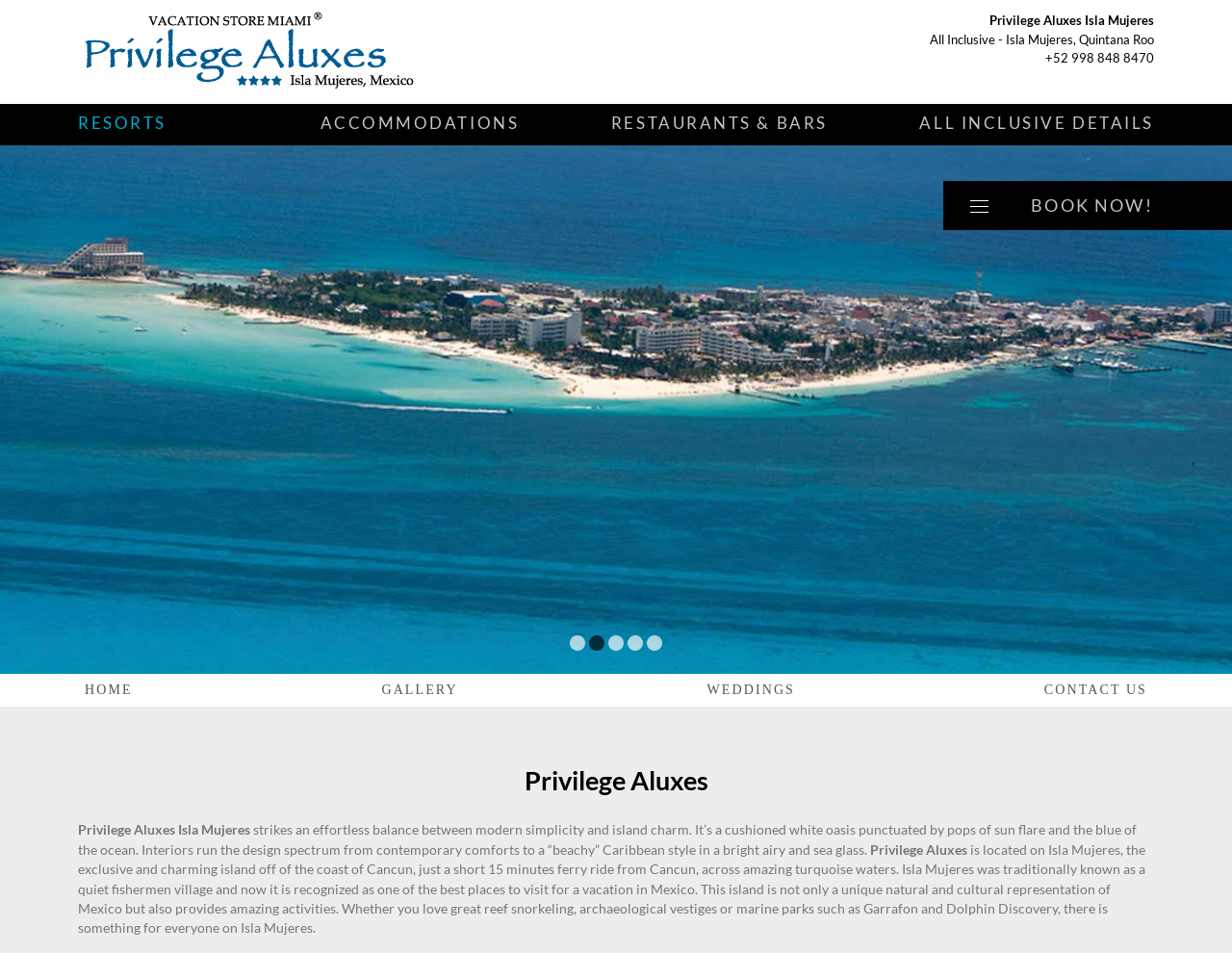Locate the bounding box coordinates of the clickable area needed to fulfill the instruction: "Click the BOOK NOW button".

[0.837, 0.204, 0.936, 0.226]